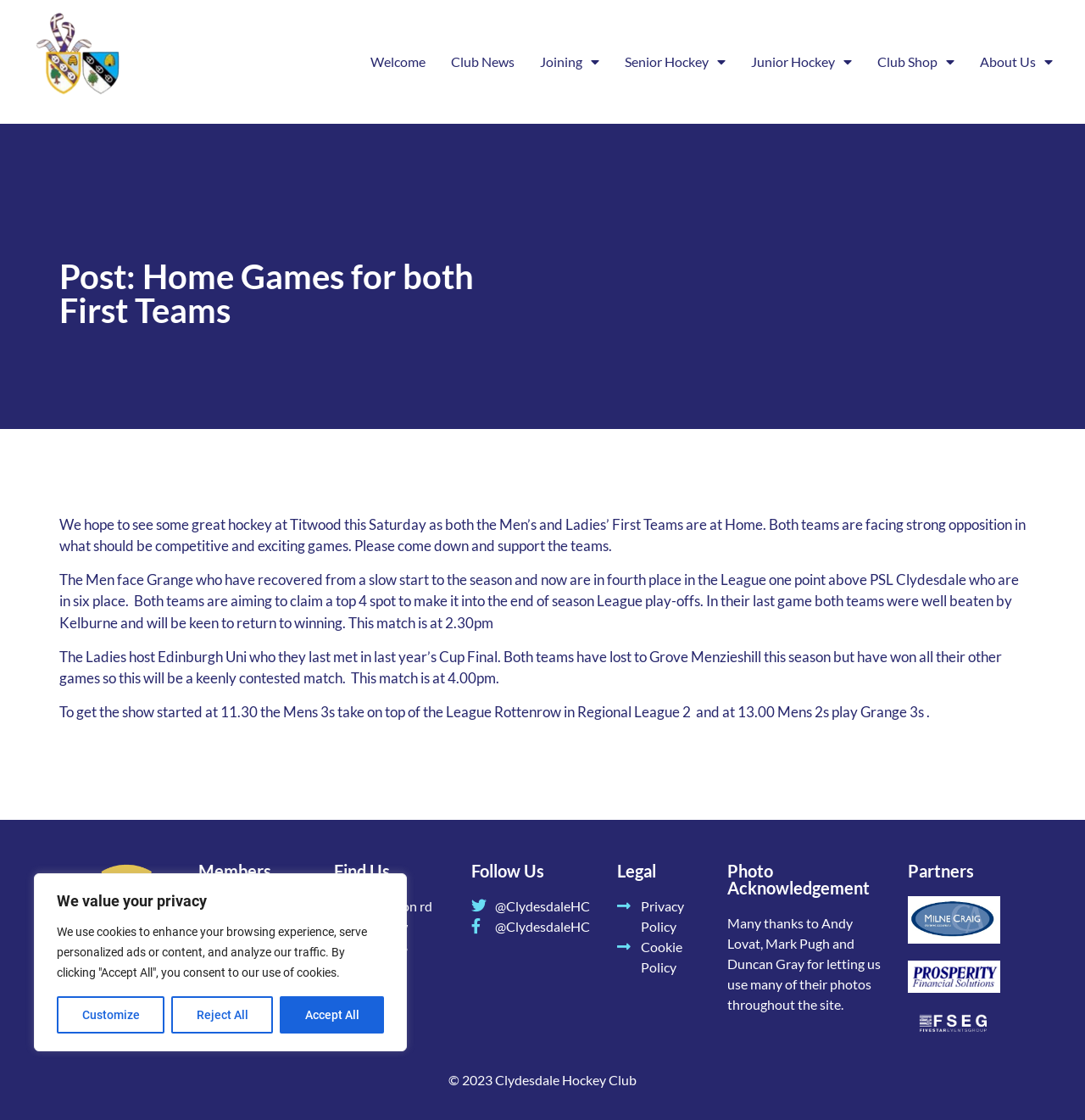Please identify the bounding box coordinates of the clickable area that will allow you to execute the instruction: "Click the Members Login link".

[0.183, 0.815, 0.284, 0.835]